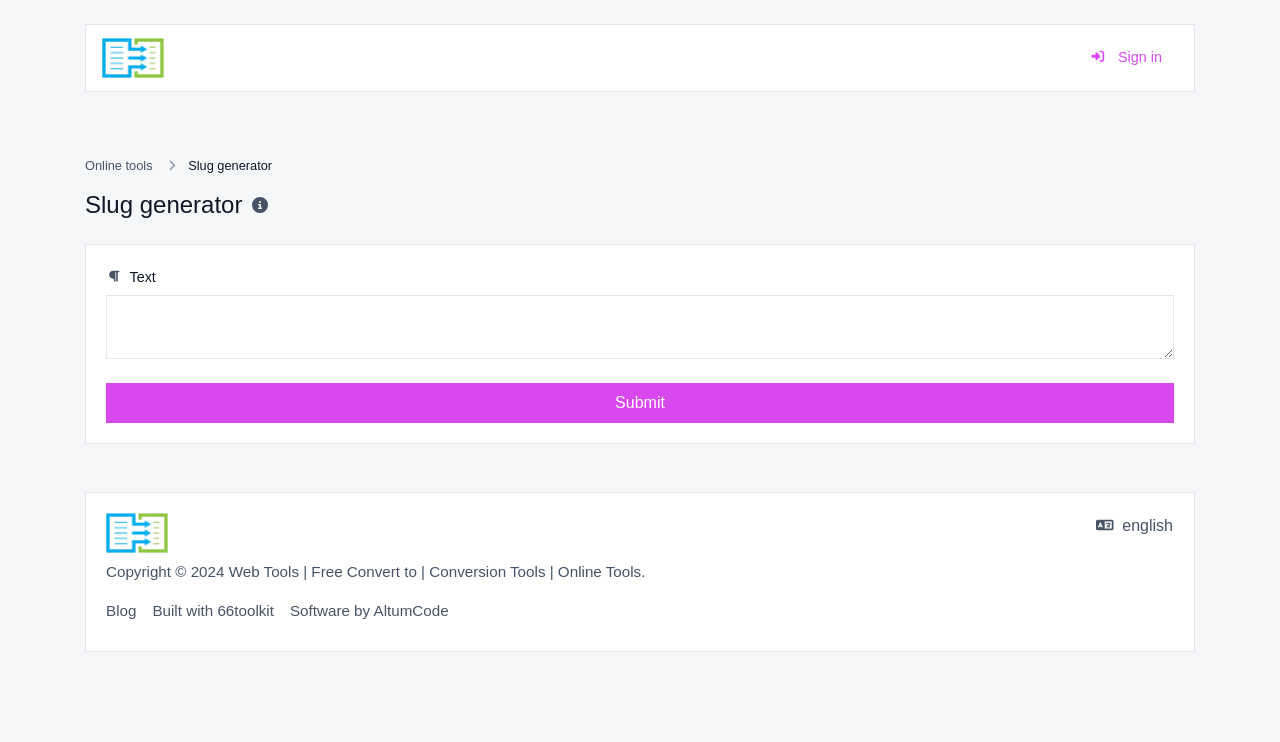Please specify the bounding box coordinates for the clickable region that will help you carry out the instruction: "Enter text".

[0.083, 0.397, 0.917, 0.484]